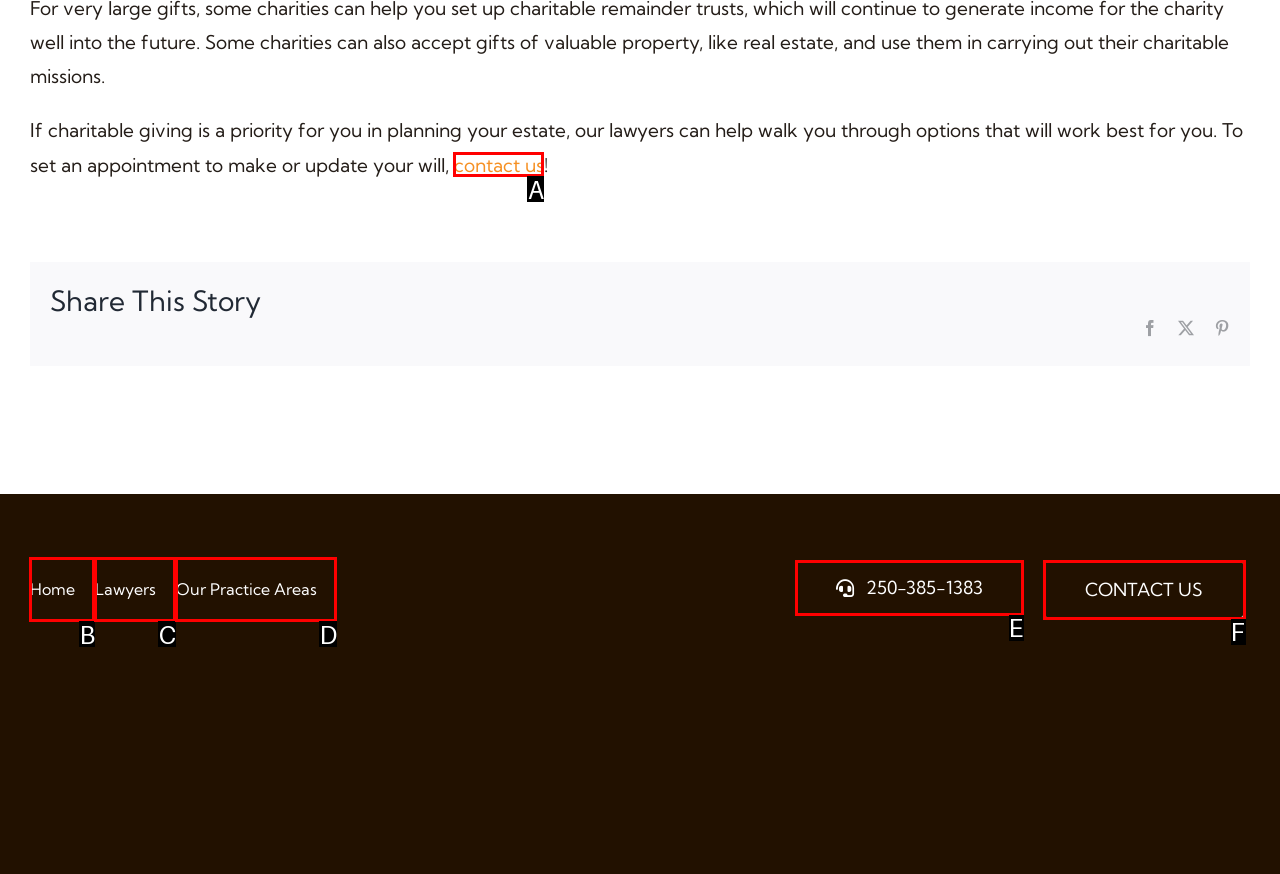Which lettered UI element aligns with this description: Organizations / Churches
Provide your answer using the letter from the available choices.

None